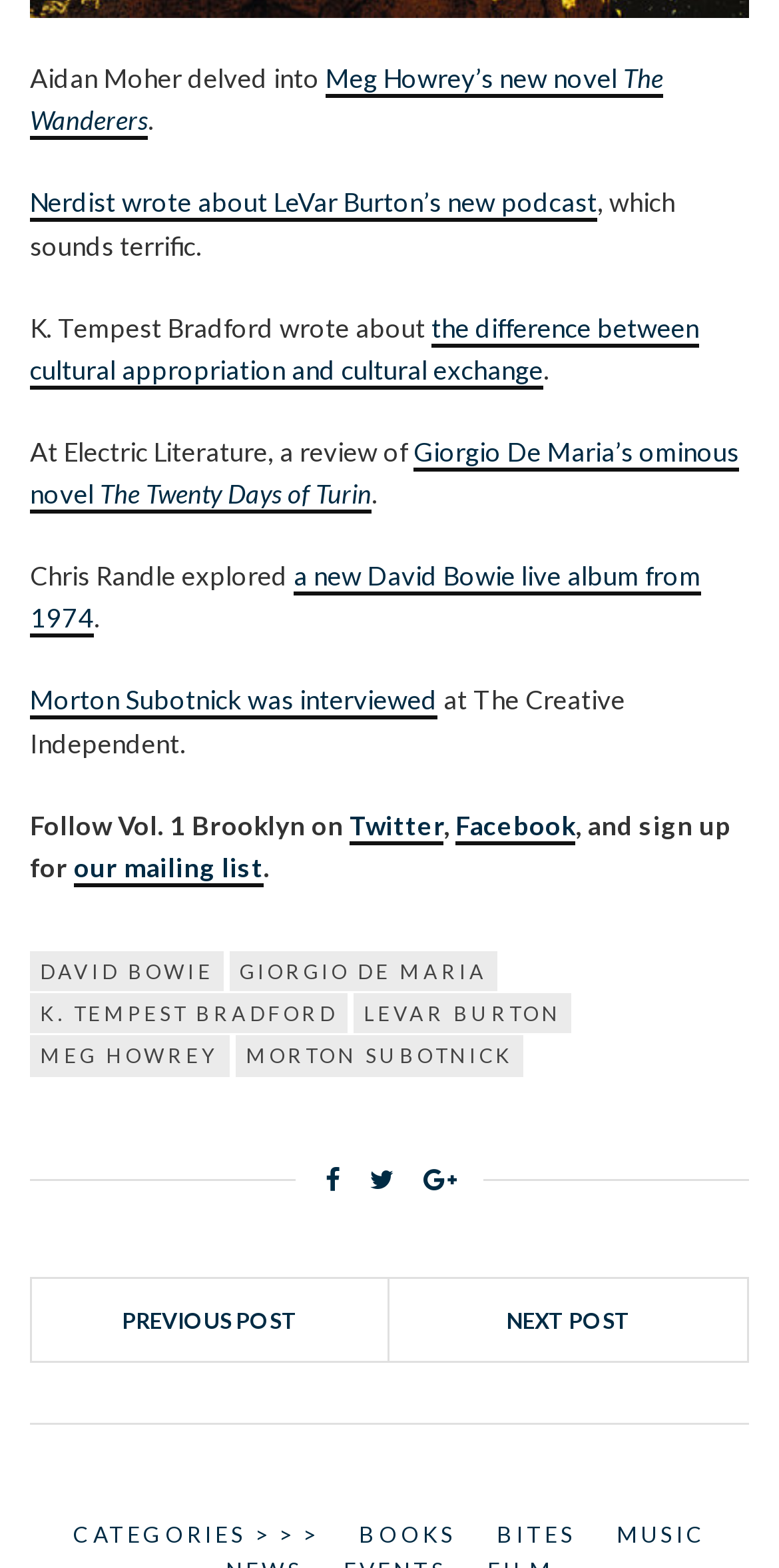Please find and report the bounding box coordinates of the element to click in order to perform the following action: "View previous post". The coordinates should be expressed as four float numbers between 0 and 1, in the format [left, top, right, bottom].

[0.041, 0.815, 0.5, 0.868]